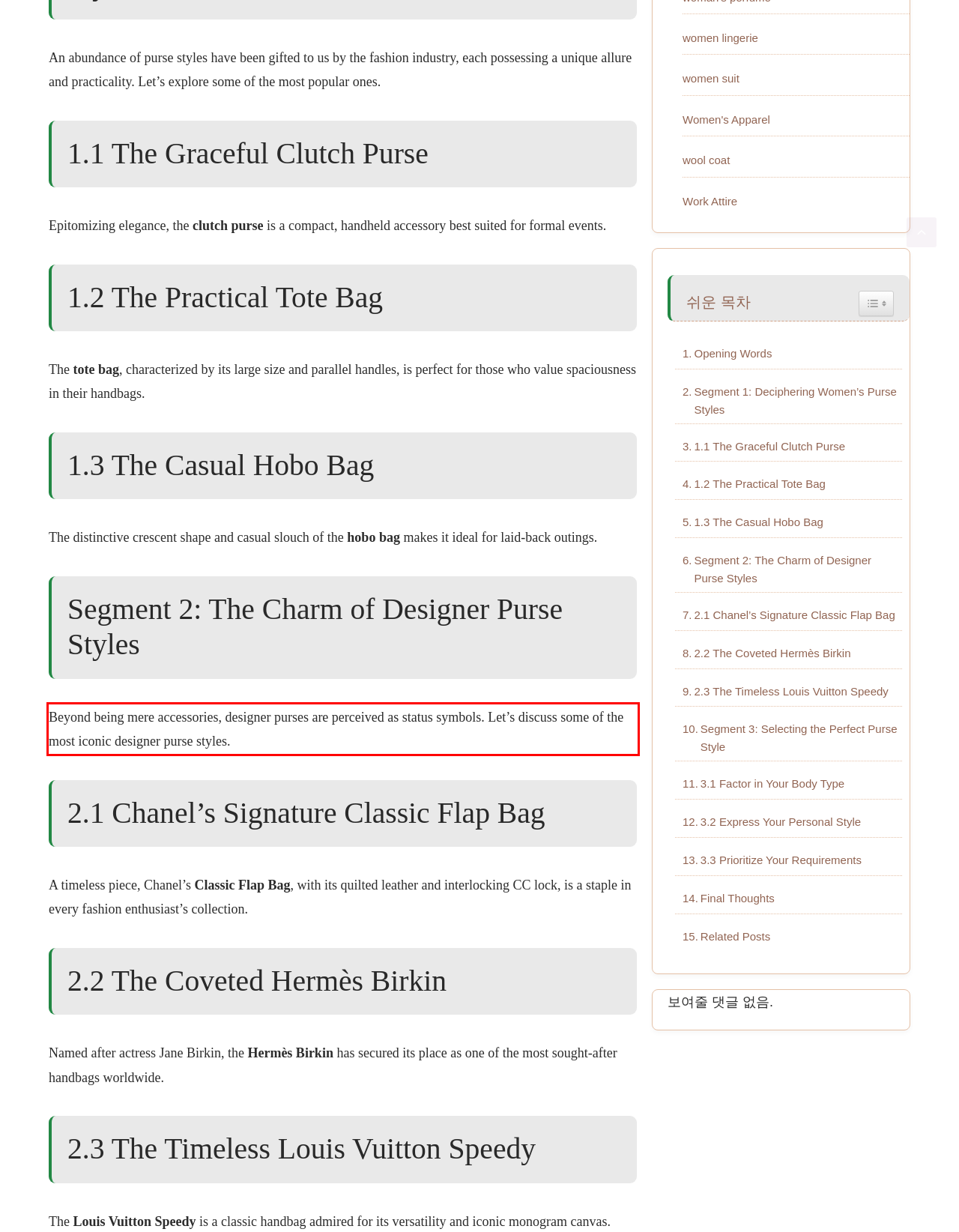The screenshot you have been given contains a UI element surrounded by a red rectangle. Use OCR to read and extract the text inside this red rectangle.

Beyond being mere accessories, designer purses are perceived as status symbols. Let’s discuss some of the most iconic designer purse styles.